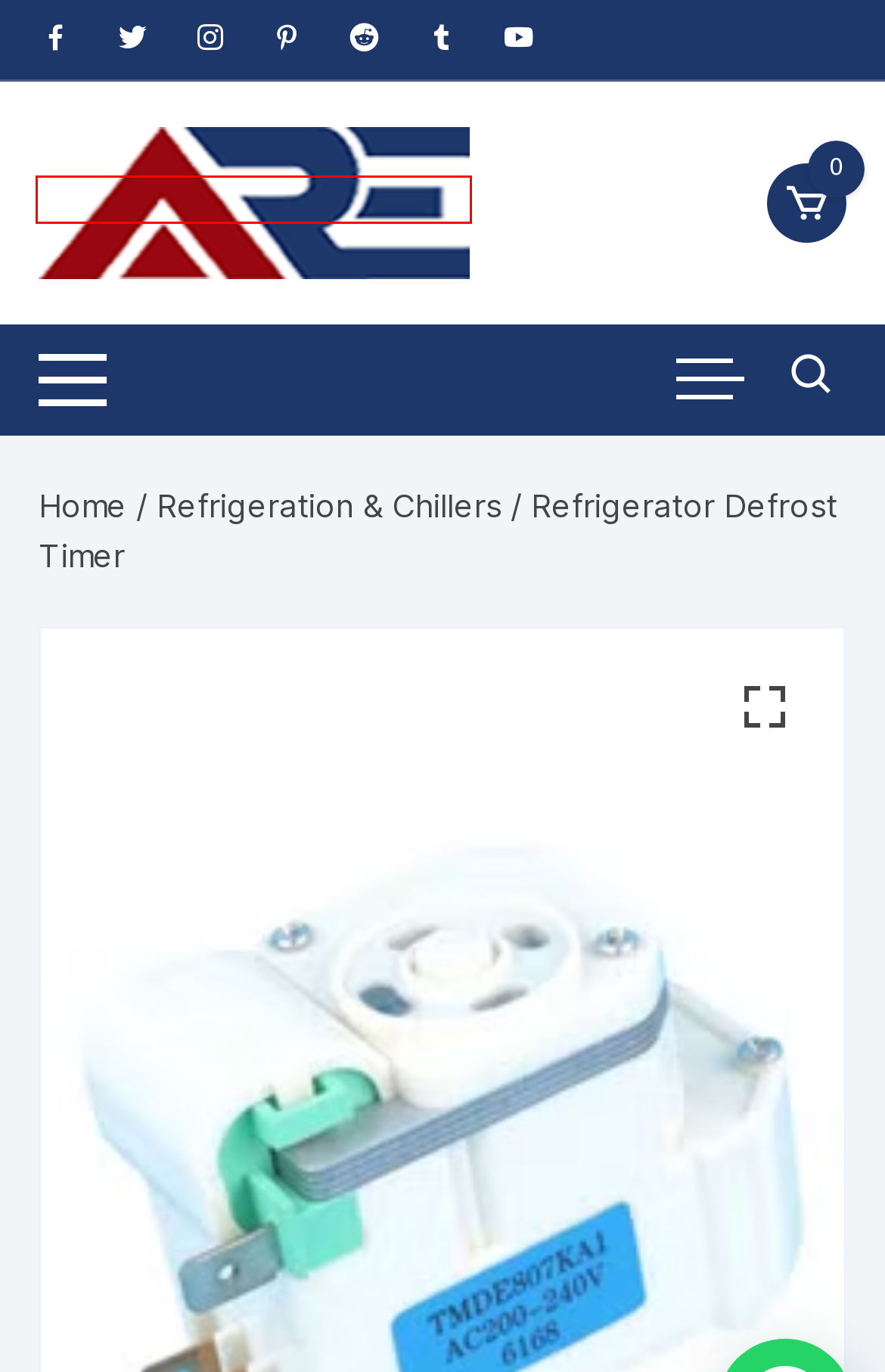A screenshot of a webpage is given, featuring a red bounding box around a UI element. Please choose the webpage description that best aligns with the new webpage after clicking the element in the bounding box. These are the descriptions:
A. About us - Al Ramiz Equipment
B. Floron India - Al Ramiz Equipment
C. Heaters & Elements Archives - Al Ramiz Equipment
D. Homepage - Al Ramiz Equipment
E. Refrigeration & Chillers Archives - Al Ramiz Equipment
F. Danfoss maneurop Compressors for refrigeration - Al Ramiz Equipment
G. Water Heaters Archives - Al Ramiz Equipment
H. Tools & Safety products Archives - Al Ramiz Equipment

D